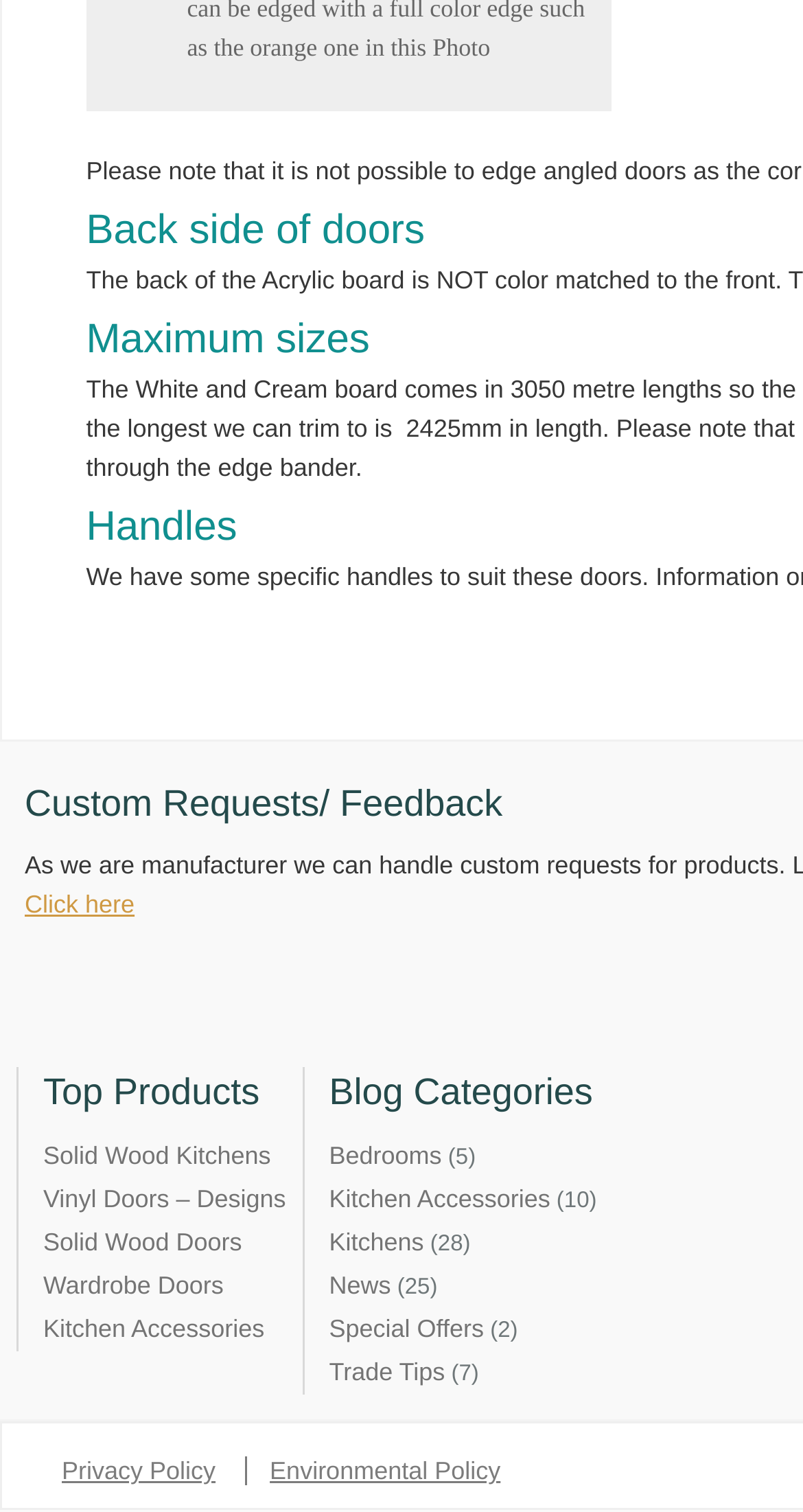Please determine the bounding box coordinates of the area that needs to be clicked to complete this task: 'View Solid Wood Kitchens'. The coordinates must be four float numbers between 0 and 1, formatted as [left, top, right, bottom].

[0.054, 0.755, 0.337, 0.774]